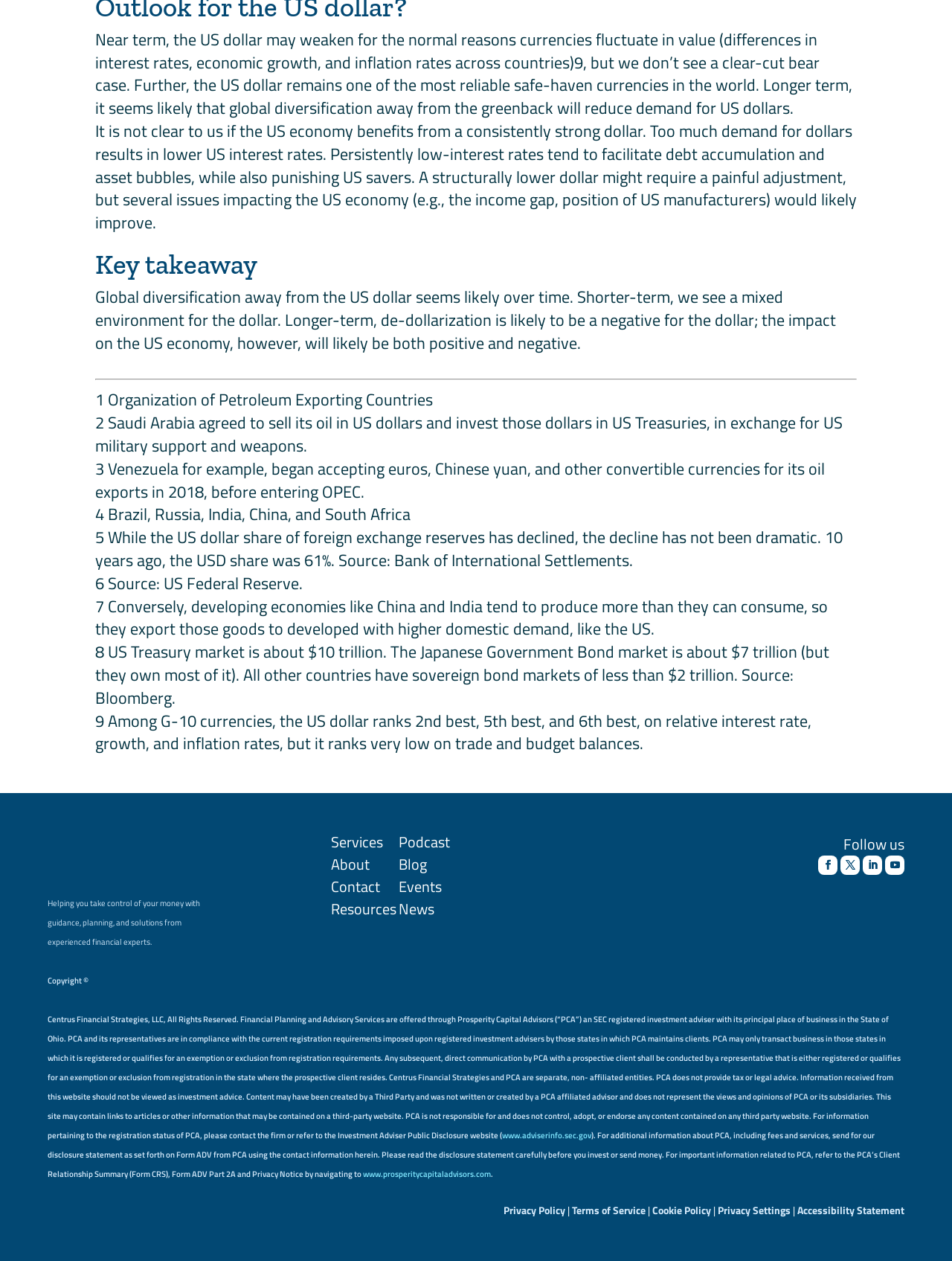Review the image closely and give a comprehensive answer to the question: What is the role of OPEC in the global oil market mentioned on this webpage?

The Organization of Petroleum Exporting Countries (OPEC) plays a significant role in the global oil market, as it sells its oil in US dollars, which contributes to the demand for US dollars and affects the value of the US currency.